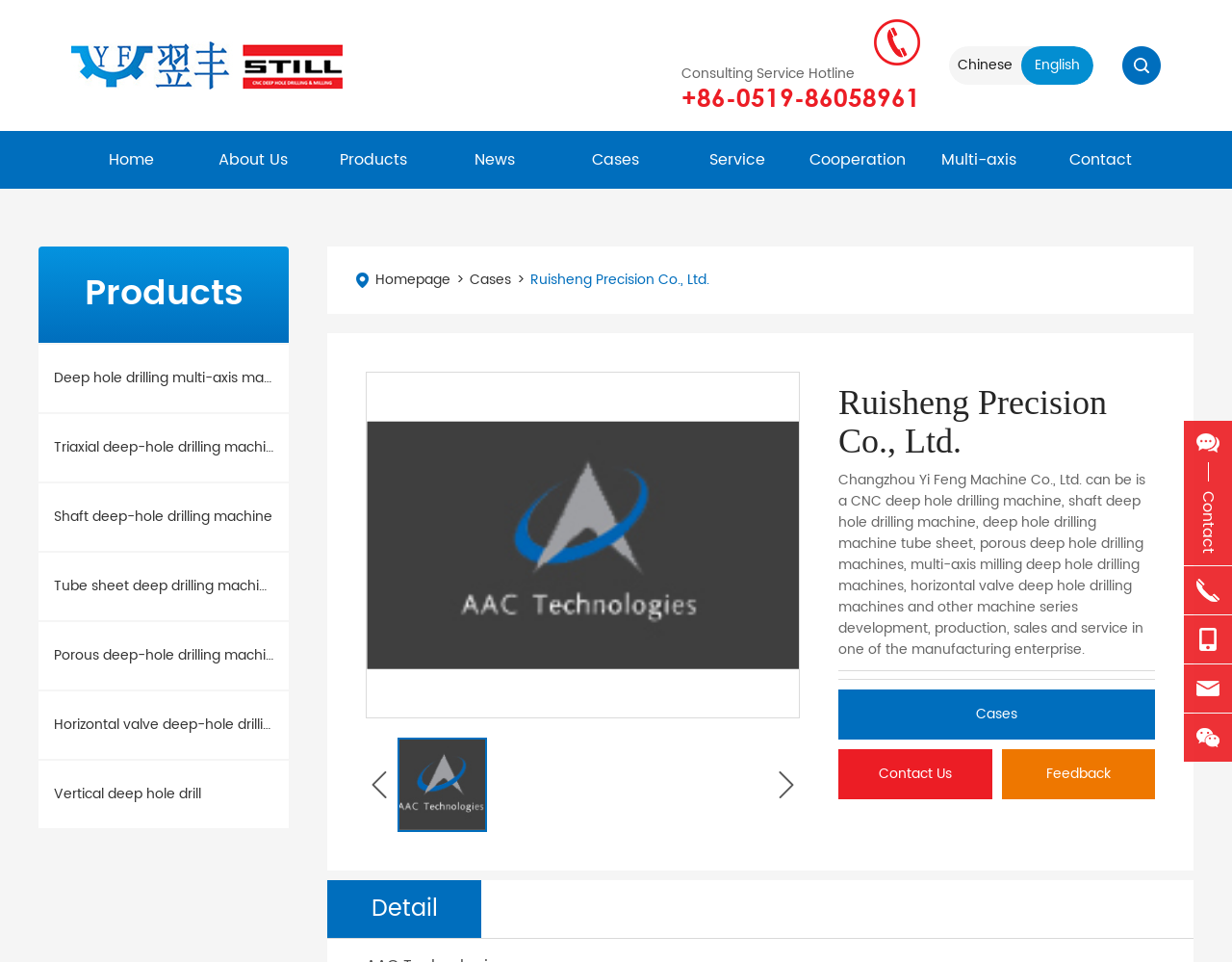Please specify the bounding box coordinates of the clickable section necessary to execute the following command: "Call the hotline".

[0.553, 0.086, 0.747, 0.116]